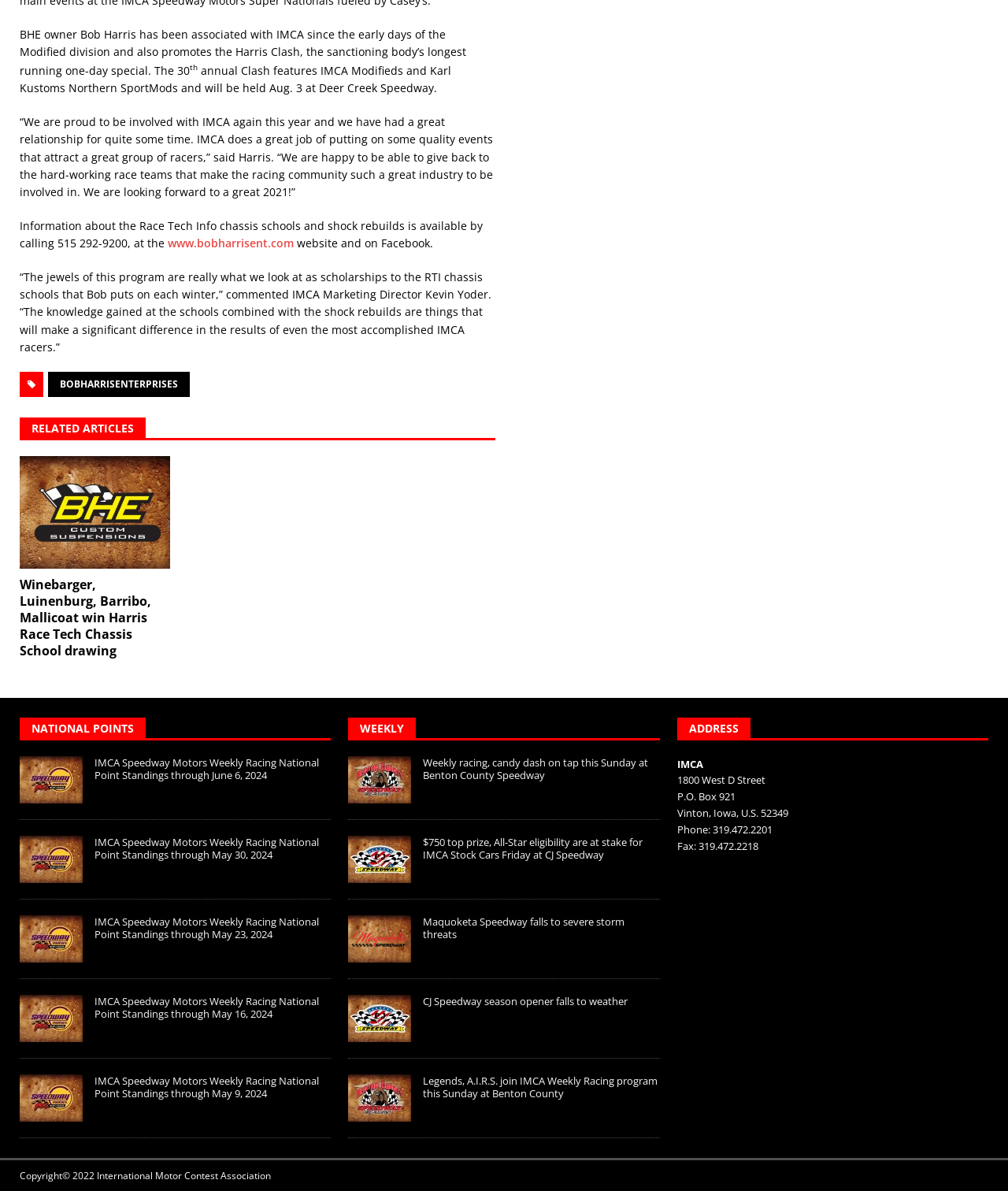Please find the bounding box coordinates for the clickable element needed to perform this instruction: "Get the address of International Motor Contest Association".

[0.672, 0.649, 0.759, 0.661]